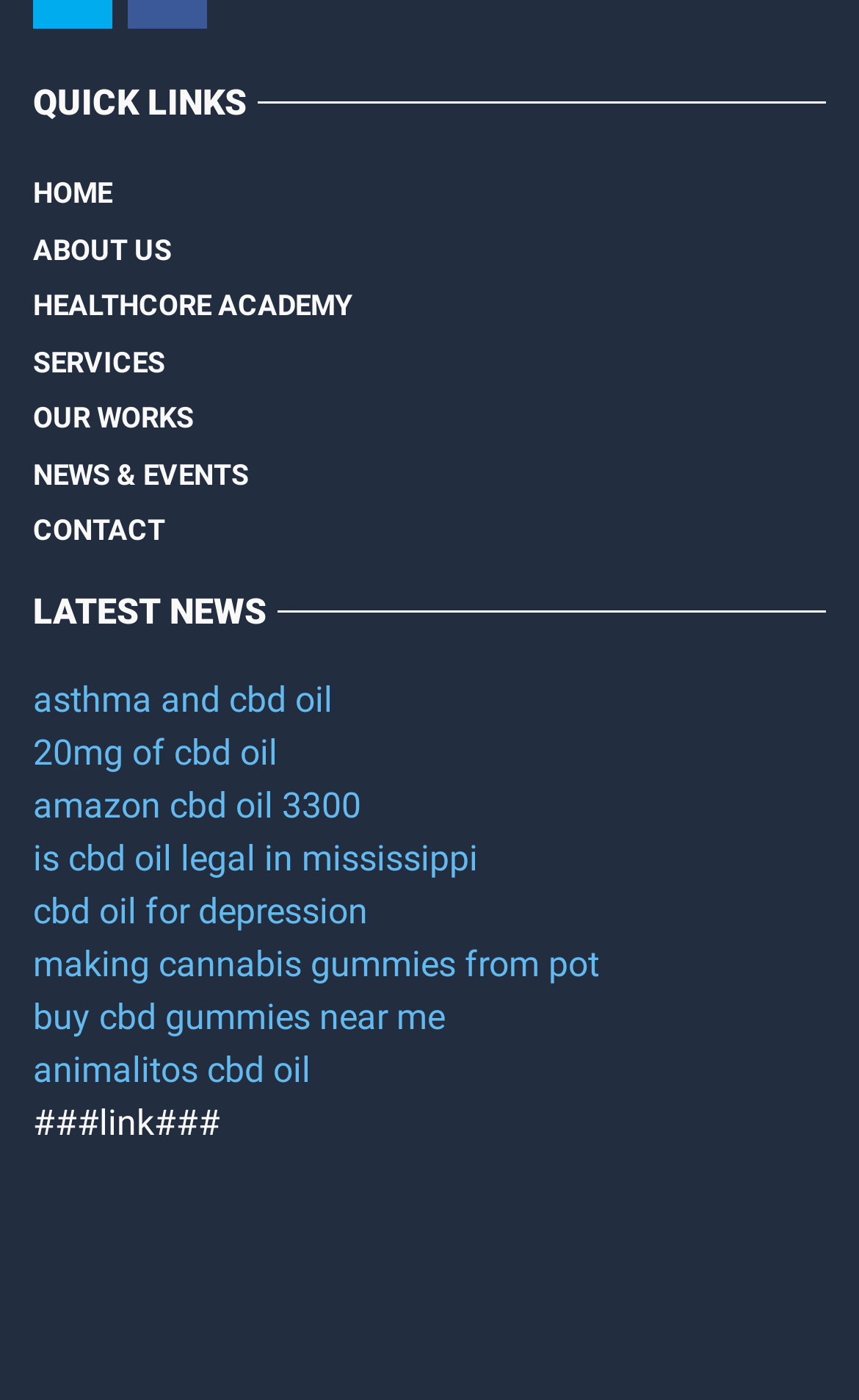What is the first link in the QUICK LINKS section?
Give a single word or phrase answer based on the content of the image.

HOME